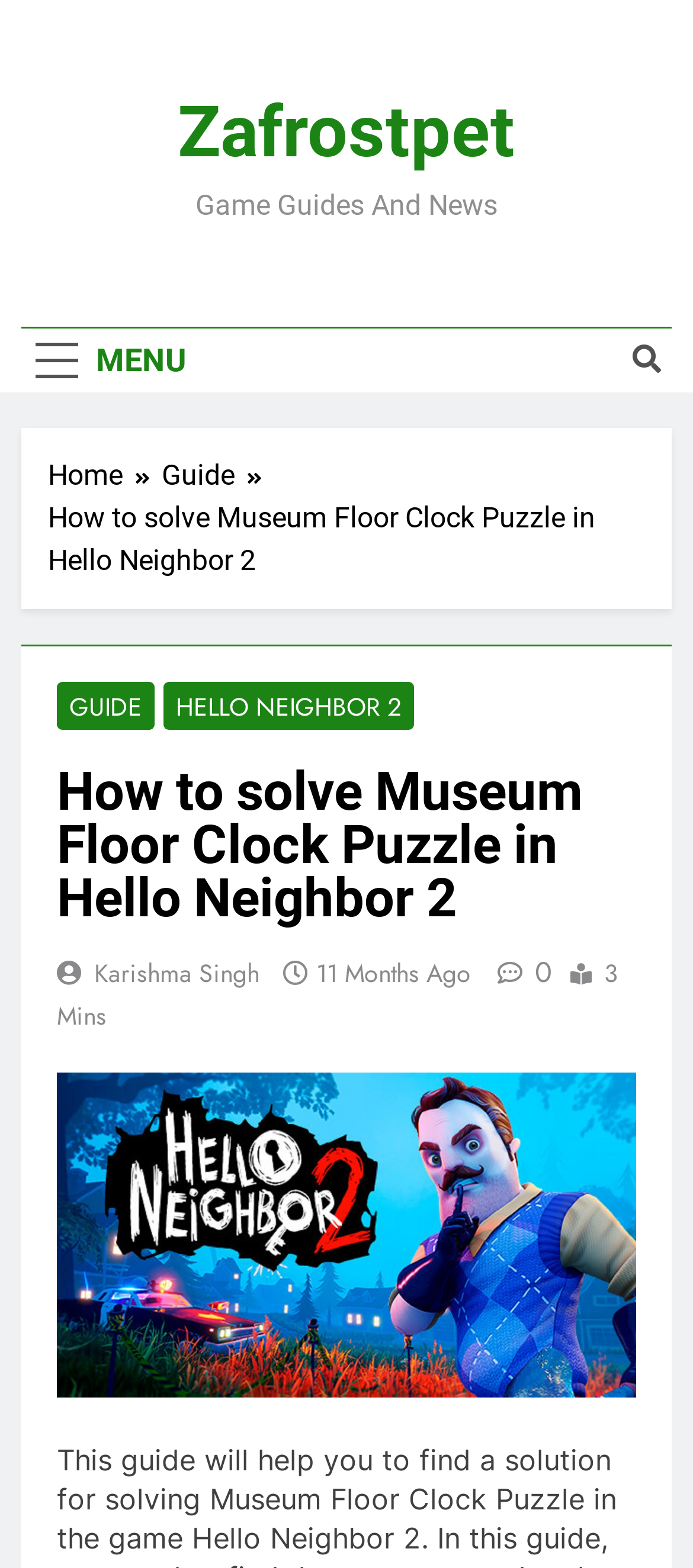Provide the bounding box coordinates for the UI element that is described as: "Hello Neighbor 2".

[0.236, 0.435, 0.597, 0.465]